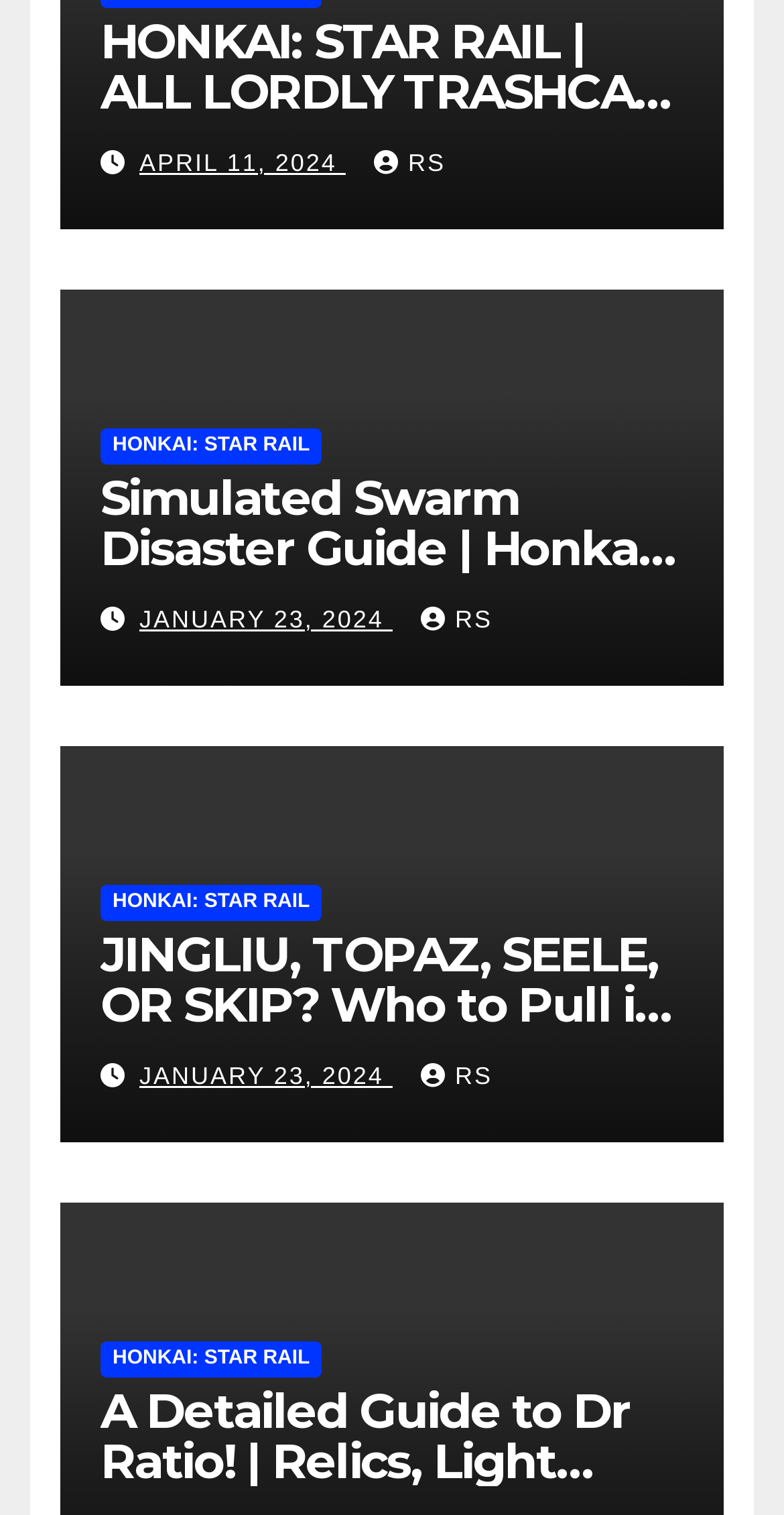Respond to the following question using a concise word or phrase: 
How many links are there in the first article?

3